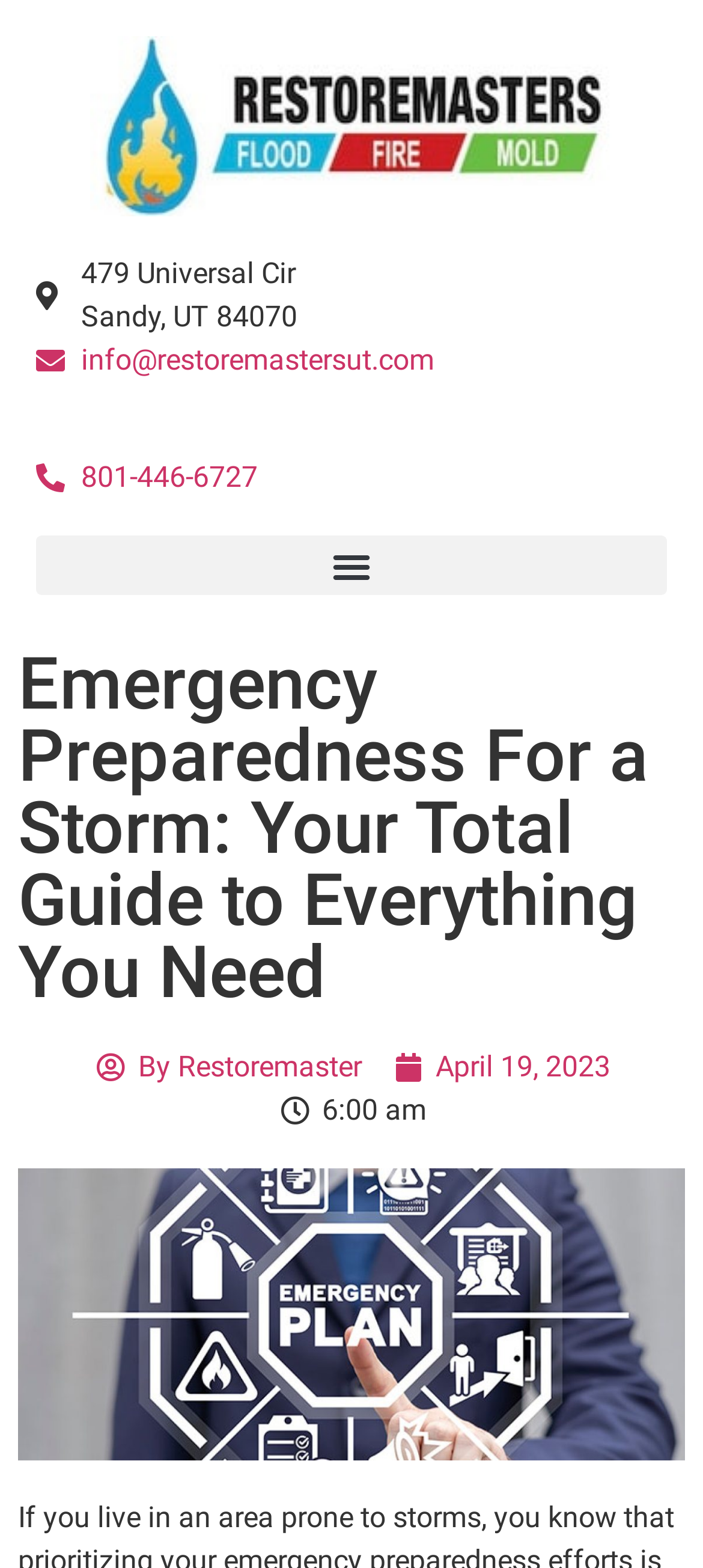Construct a comprehensive description capturing every detail on the webpage.

The webpage is about emergency preparedness for a storm, with a focus on providing a comprehensive guide. At the top left of the page, there is a logo of "Restoremasters-Water-Damage-Fire-Restoration-Utah" with a link to the company's website. Below the logo, the company's address "479 Universal Cir, Sandy, UT 84070" is displayed. To the right of the address, there are two links: one for the company's email "info@restoremastersut.com" and another for the phone number "801-446-6727". 

Next to the phone number, there is a "Menu Toggle" button. Below these elements, a prominent heading "Emergency Preparedness For a Storm: Your Total Guide to Everything You Need" takes center stage. The heading is followed by two links: one indicating the author "By Restoremaster" and another showing the publication date "April 19, 2023". 

The page also features an image related to emergency preparedness for a storm, which takes up a significant portion of the page. There are two time elements on the page, one showing "6:00 am", but the other time element is empty. Overall, the page appears to be a blog post or article providing guidance on preparing for a storm.